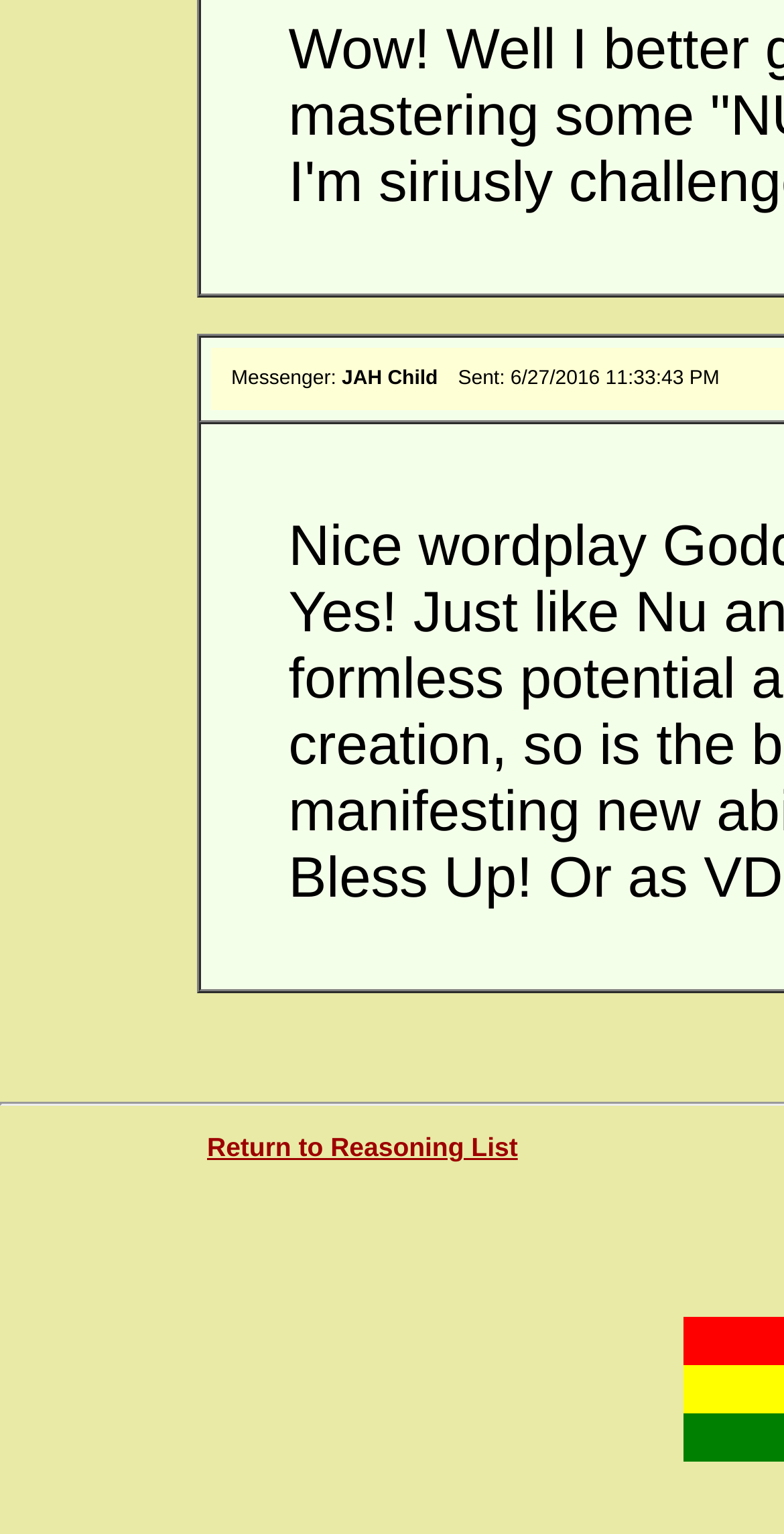Locate the bounding box of the UI element with the following description: "Return to Reasoning List".

[0.264, 0.738, 0.66, 0.758]